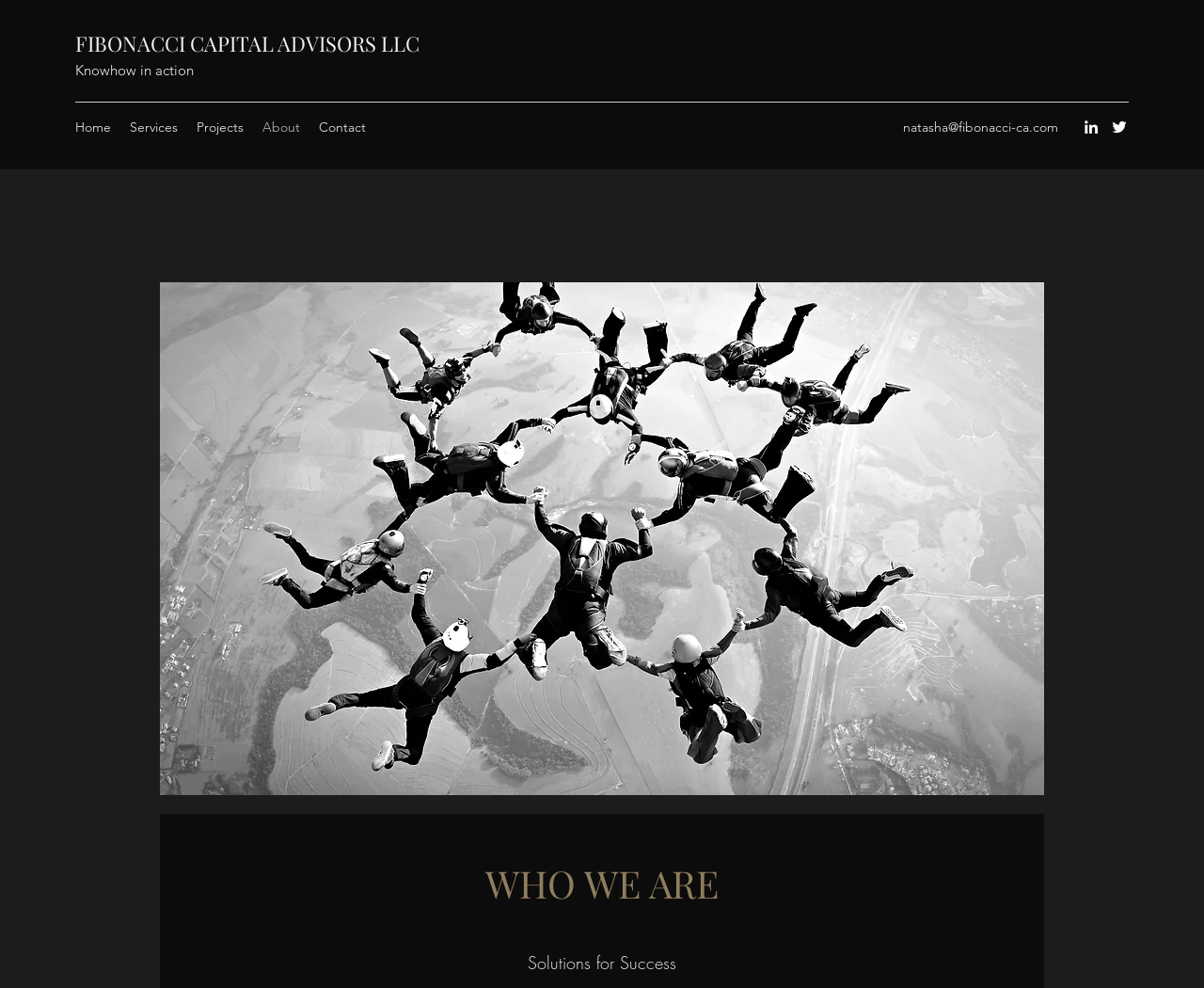How many navigation links are there?
From the details in the image, answer the question comprehensively.

The navigation links can be found at the top of the webpage, where there are five links, namely 'Home', 'Services', 'Projects', 'About', and 'Contact'.